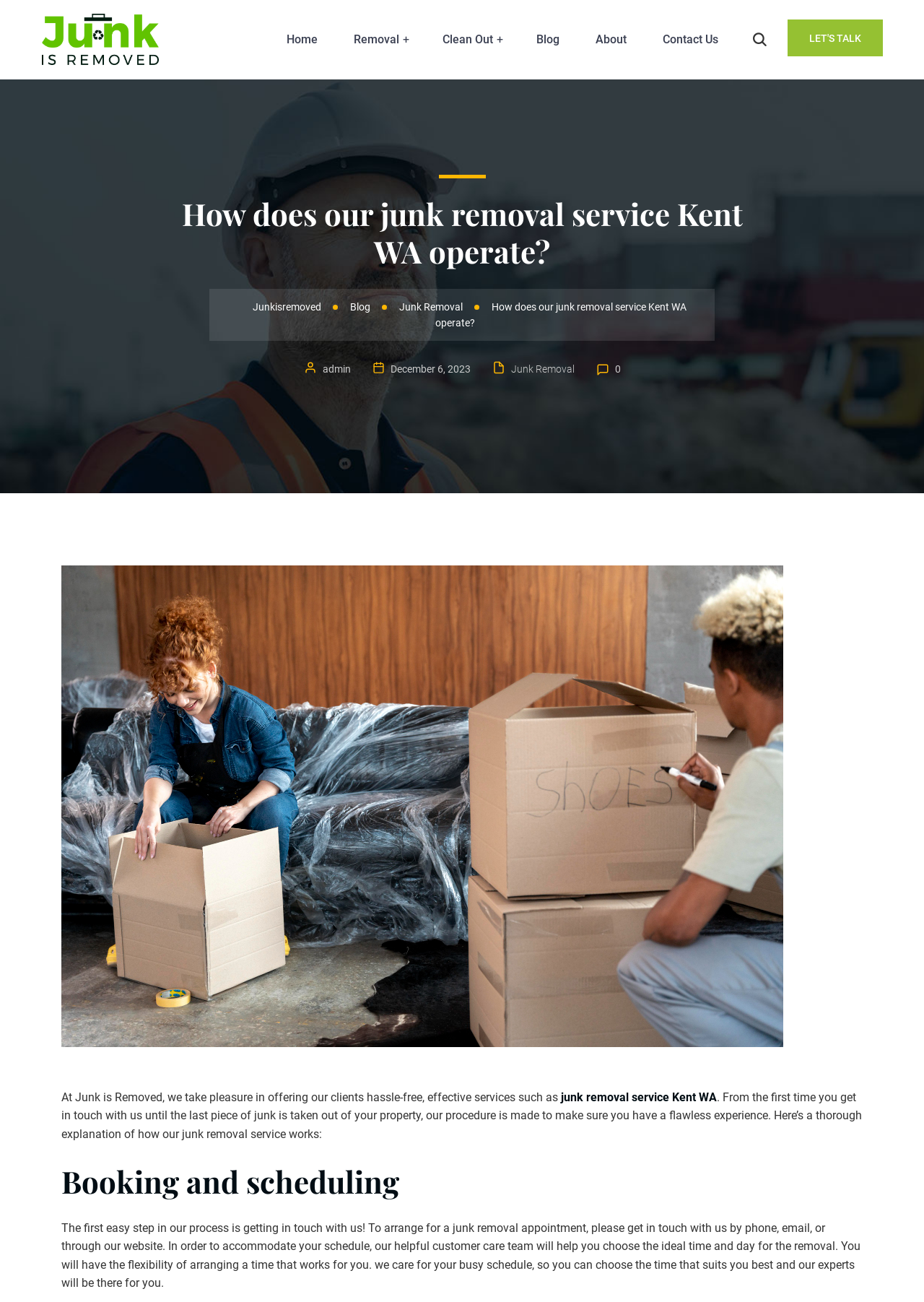Please find the bounding box coordinates of the element that needs to be clicked to perform the following instruction: "Click on the 'Home' link". The bounding box coordinates should be four float numbers between 0 and 1, represented as [left, top, right, bottom].

[0.296, 0.023, 0.357, 0.037]